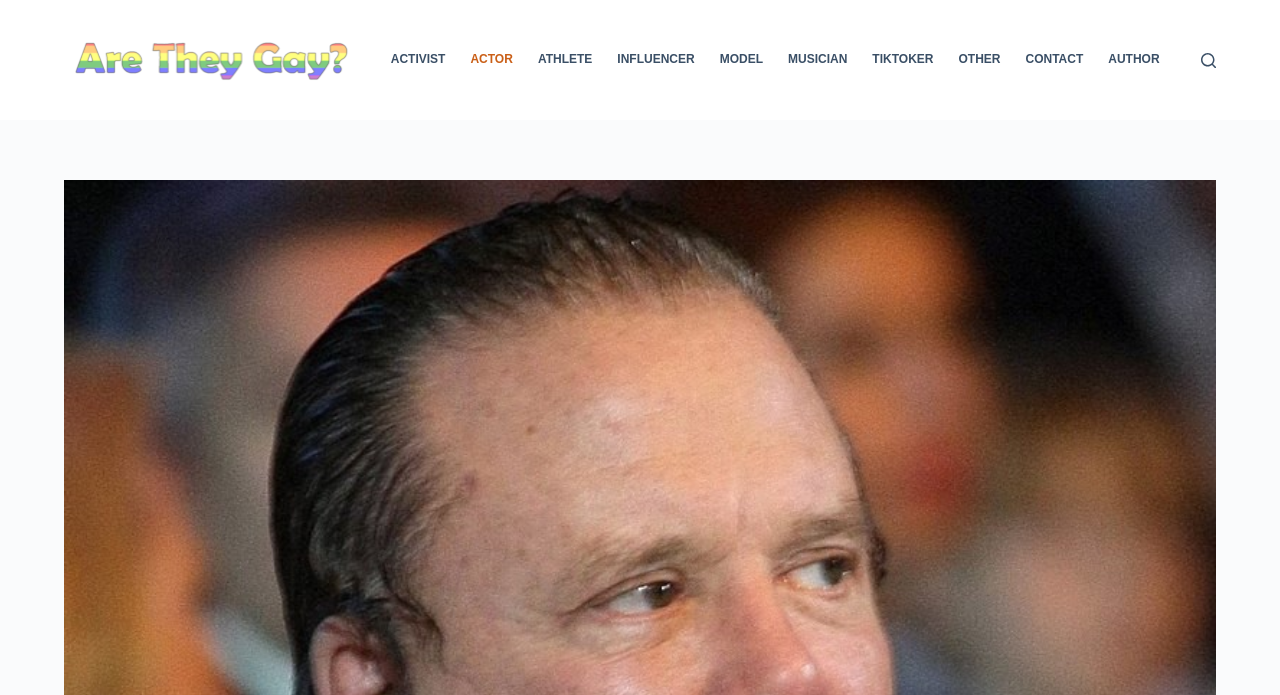Please give a succinct answer using a single word or phrase:
Is there a search function on the website?

Yes